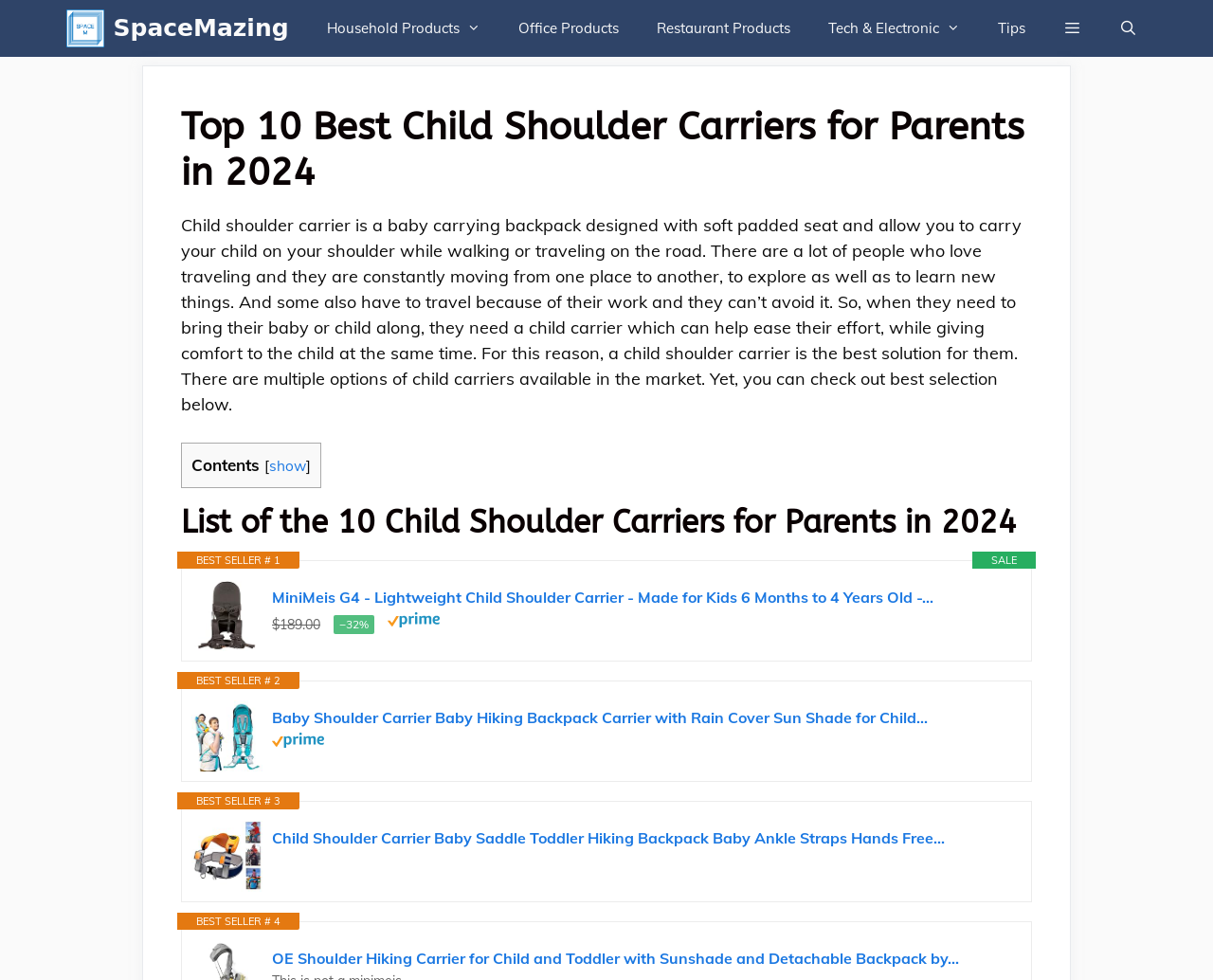Please provide a brief answer to the following inquiry using a single word or phrase:
What is the benefit of using a child shoulder carrier?

Eases effort and gives comfort to the child